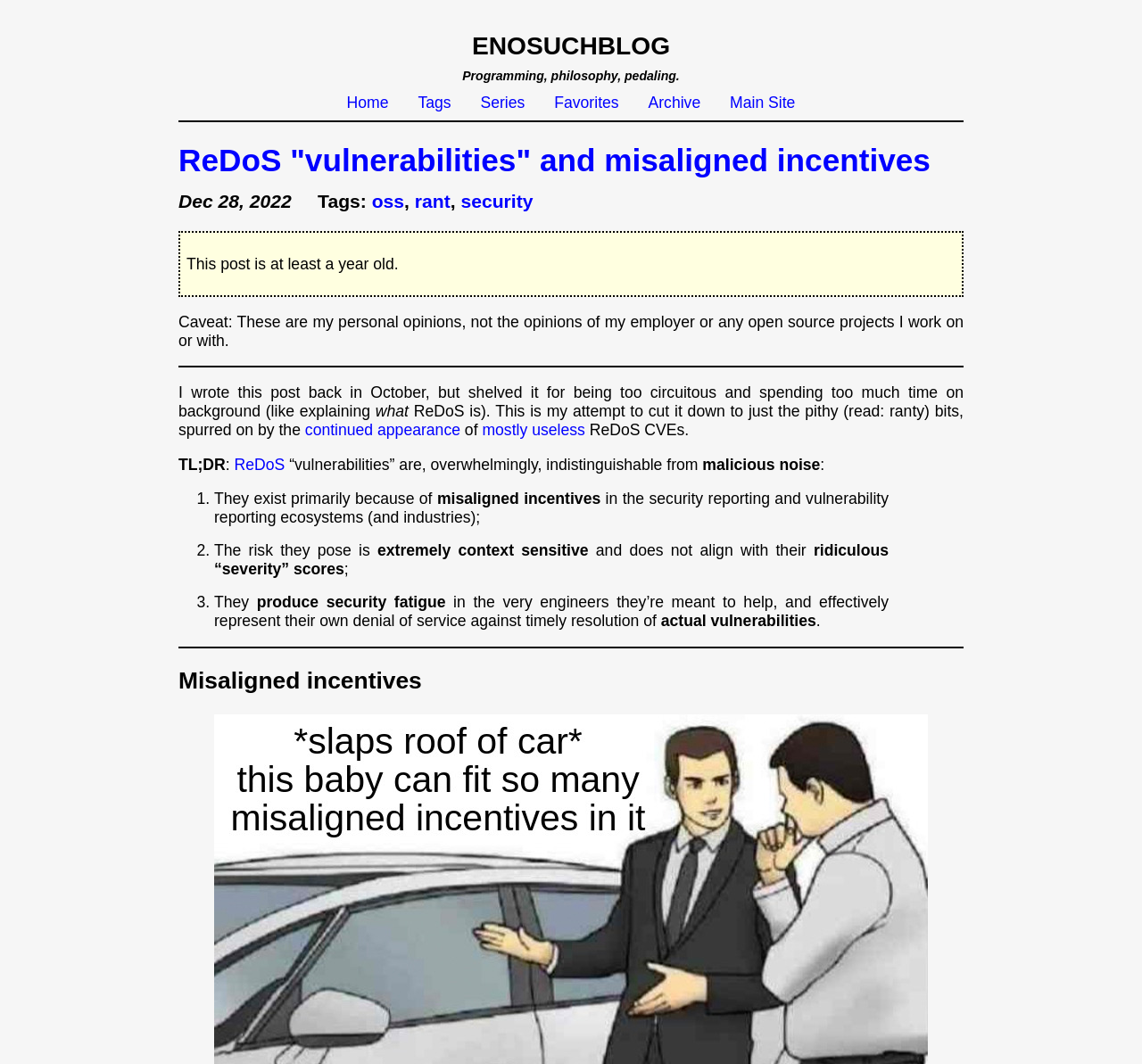Using the element description: "ReDoS "vulnerabilities" and misaligned incentives", determine the bounding box coordinates for the specified UI element. The coordinates should be four float numbers between 0 and 1, [left, top, right, bottom].

[0.156, 0.134, 0.815, 0.167]